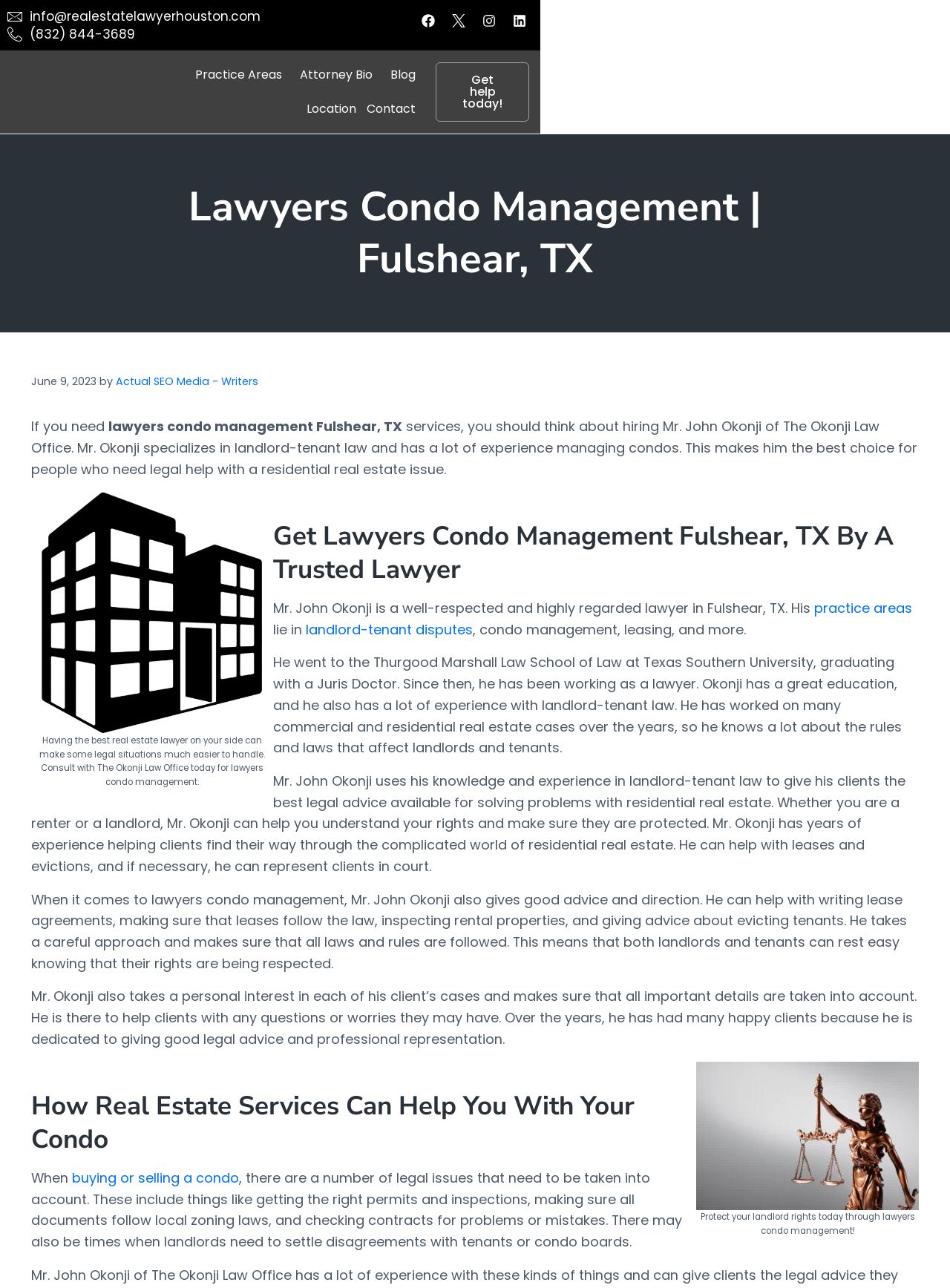Determine the bounding box coordinates for the HTML element described here: "Get help today!".

[0.459, 0.049, 0.557, 0.095]